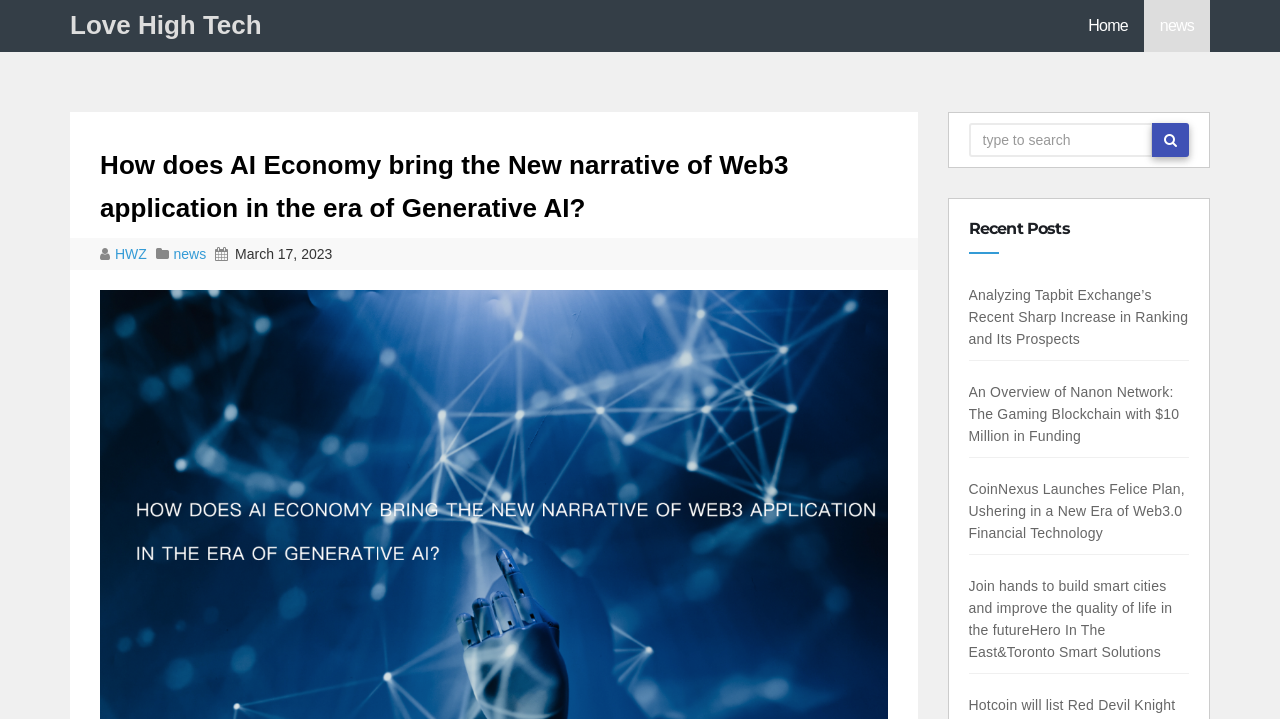Determine the bounding box coordinates for the area that needs to be clicked to fulfill this task: "go to home page". The coordinates must be given as four float numbers between 0 and 1, i.e., [left, top, right, bottom].

[0.838, 0.0, 0.894, 0.072]